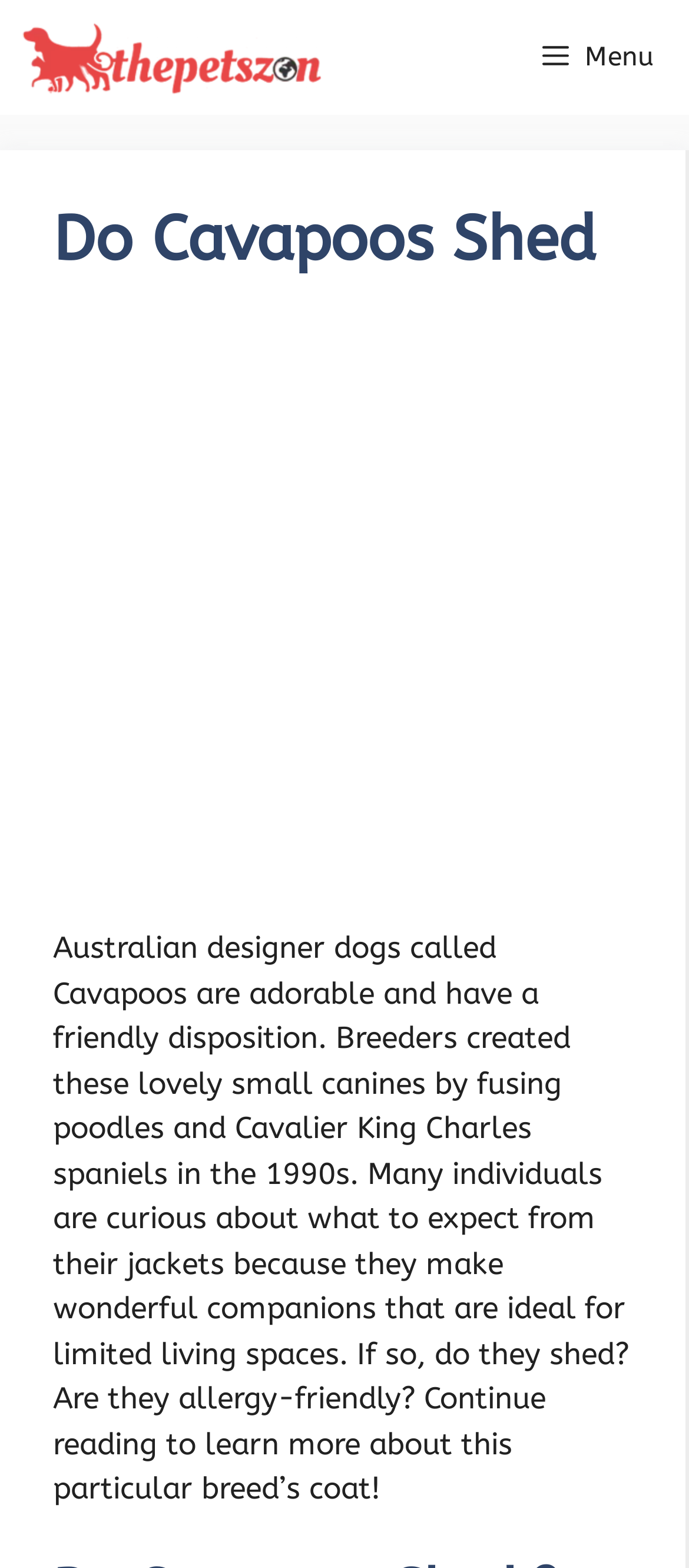Give the bounding box coordinates for the element described as: "aria-label="Advertisement" name="aswift_1" title="Advertisement"".

[0.0, 0.215, 1.0, 0.582]